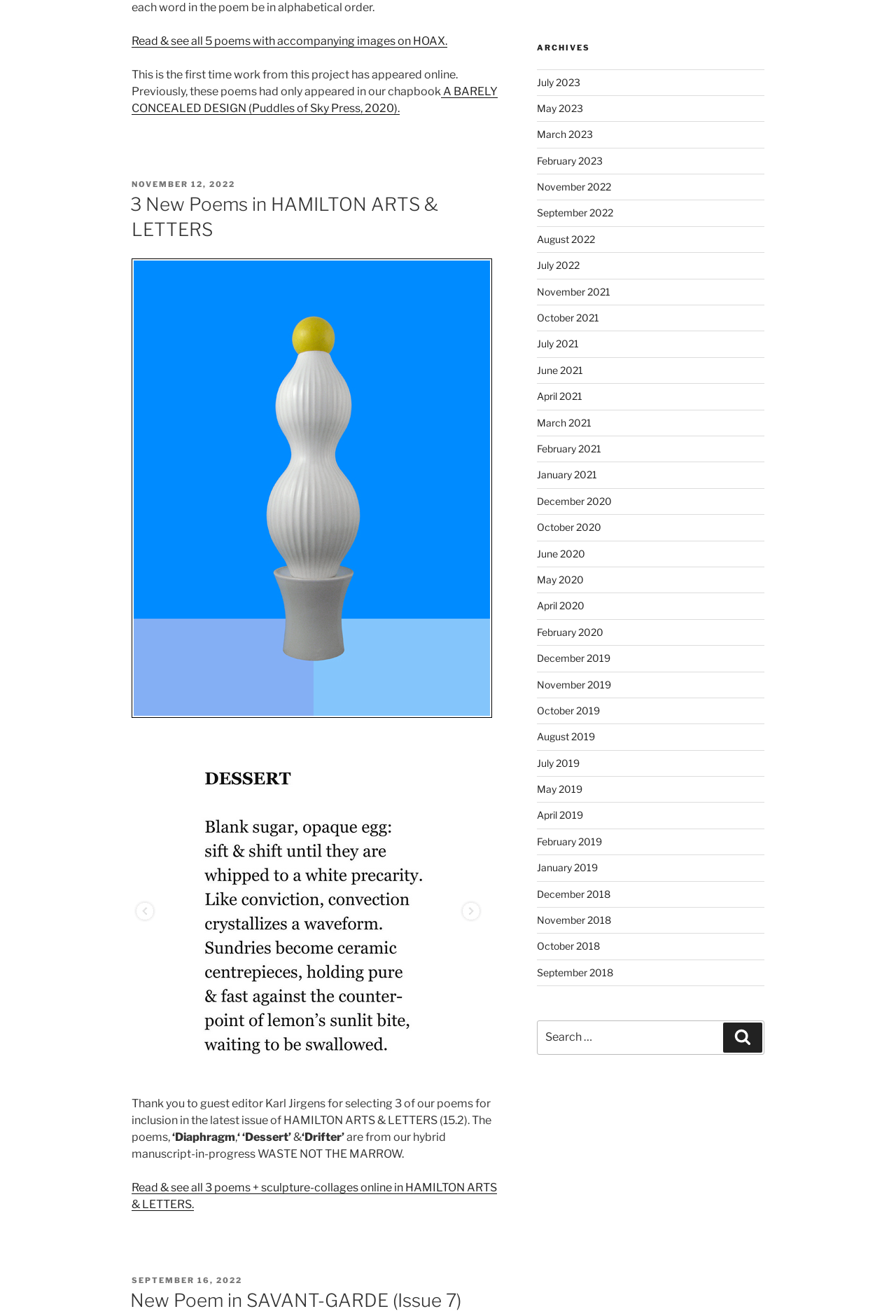Please identify the bounding box coordinates of the element's region that needs to be clicked to fulfill the following instruction: "View sculpture-collages online in HAMILTON ARTS & LETTERS". The bounding box coordinates should consist of four float numbers between 0 and 1, i.e., [left, top, right, bottom].

[0.147, 0.897, 0.555, 0.92]